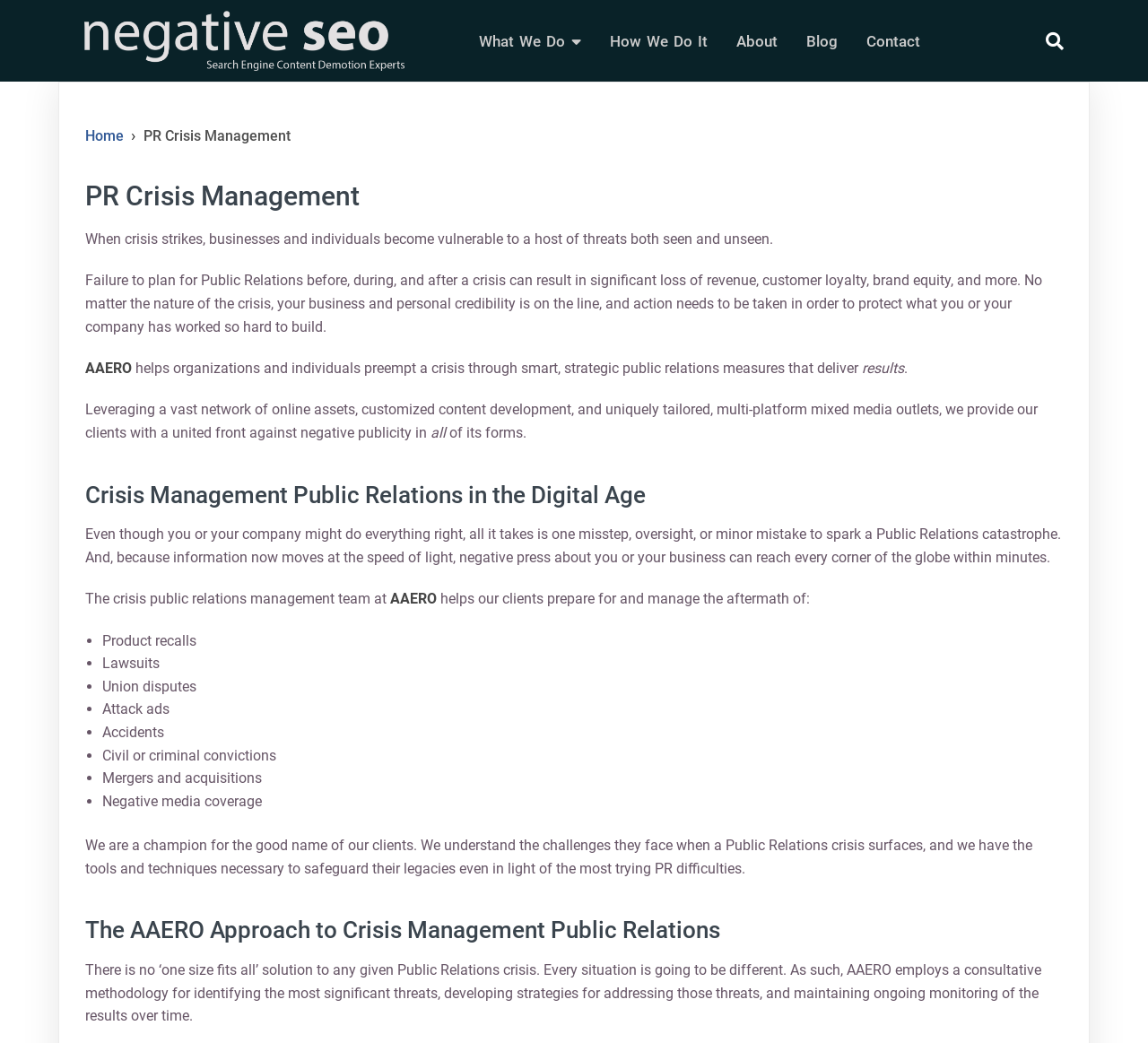Using the details in the image, give a detailed response to the question below:
What is the approach of AAERO to crisis management?

According to the webpage, AAERO employs a consultative methodology for identifying the most significant threats, developing strategies for addressing those threats, and maintaining ongoing monitoring of the results over time. This approach is described in the section 'The AAERO Approach to Crisis Management Public Relations'.